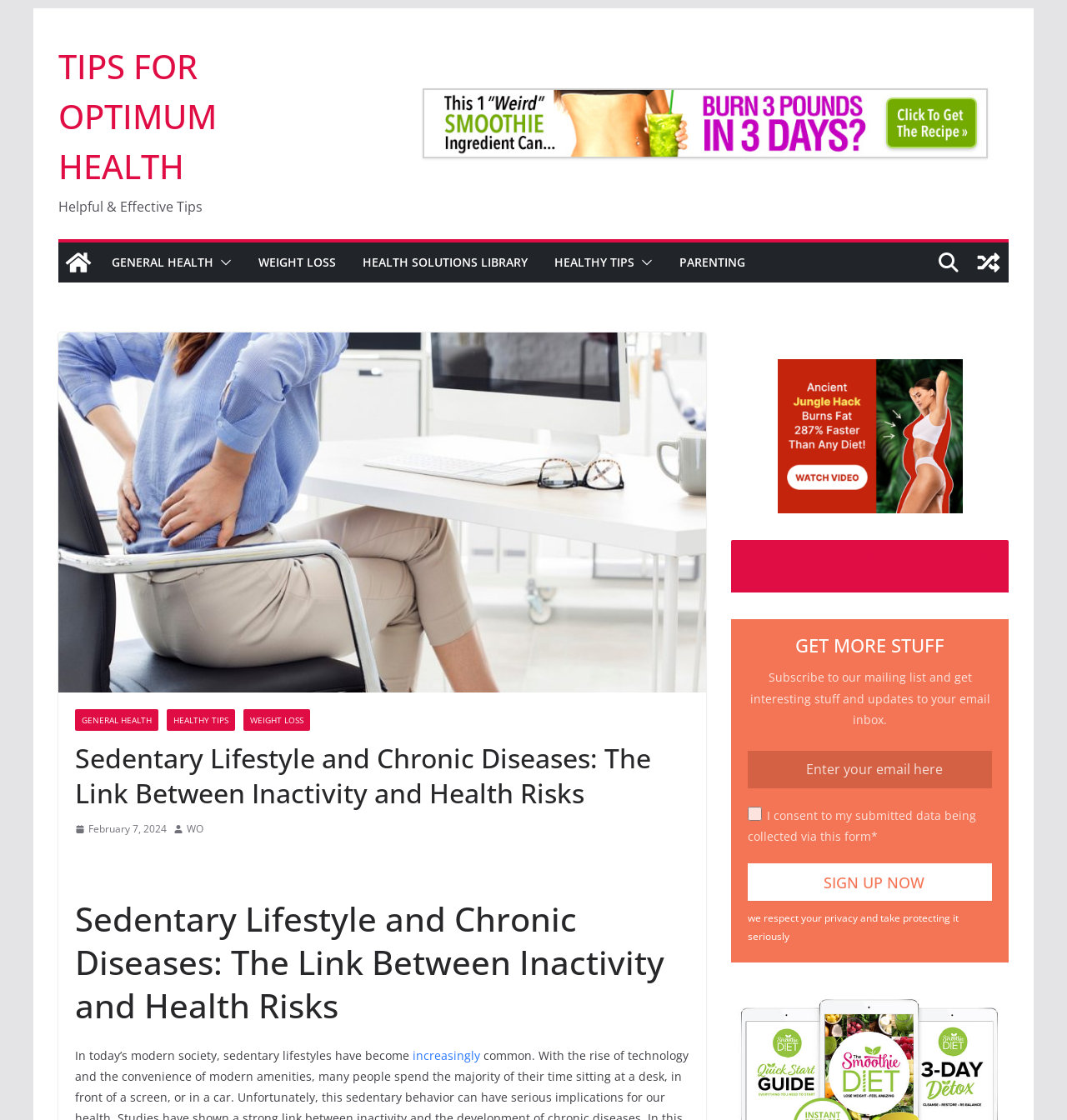Extract the bounding box coordinates for the described element: "TIPS FOR OPTIMUM HEALTH". The coordinates should be represented as four float numbers between 0 and 1: [left, top, right, bottom].

[0.055, 0.039, 0.203, 0.169]